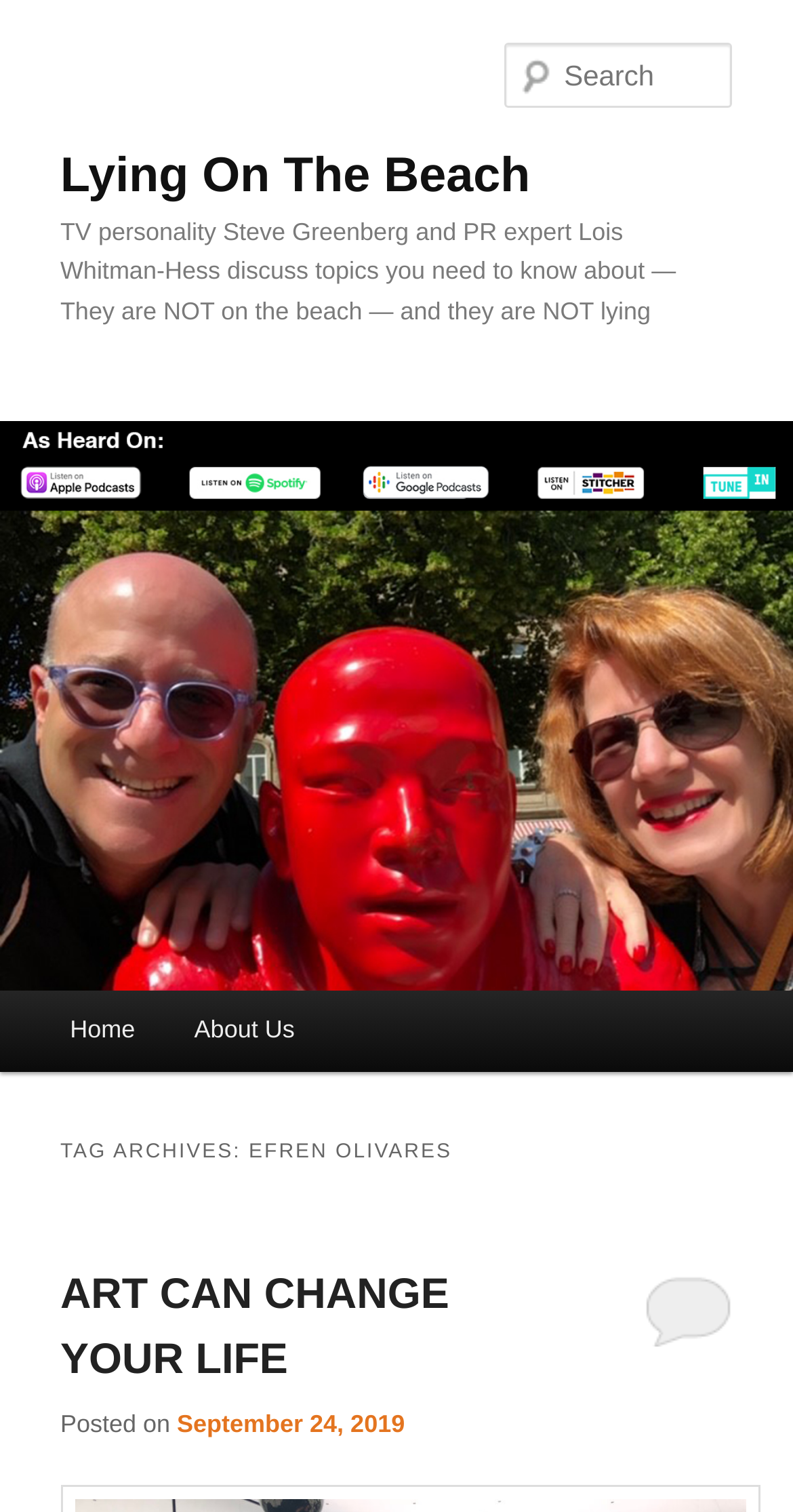Find the bounding box coordinates for the HTML element specified by: "Home".

[0.051, 0.656, 0.208, 0.709]